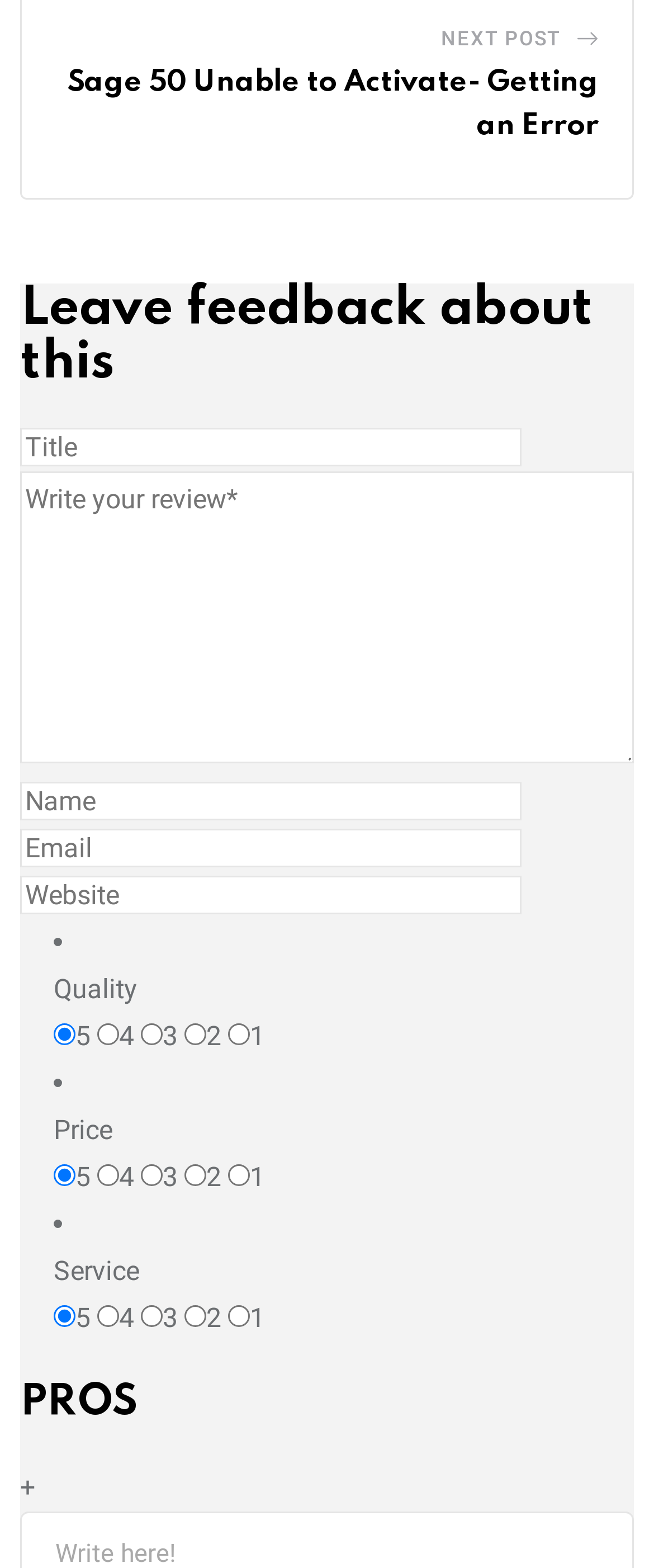Determine the bounding box for the described HTML element: "Next Post". Ensure the coordinates are four float numbers between 0 and 1 in the format [left, top, right, bottom].

[0.674, 0.01, 0.857, 0.04]